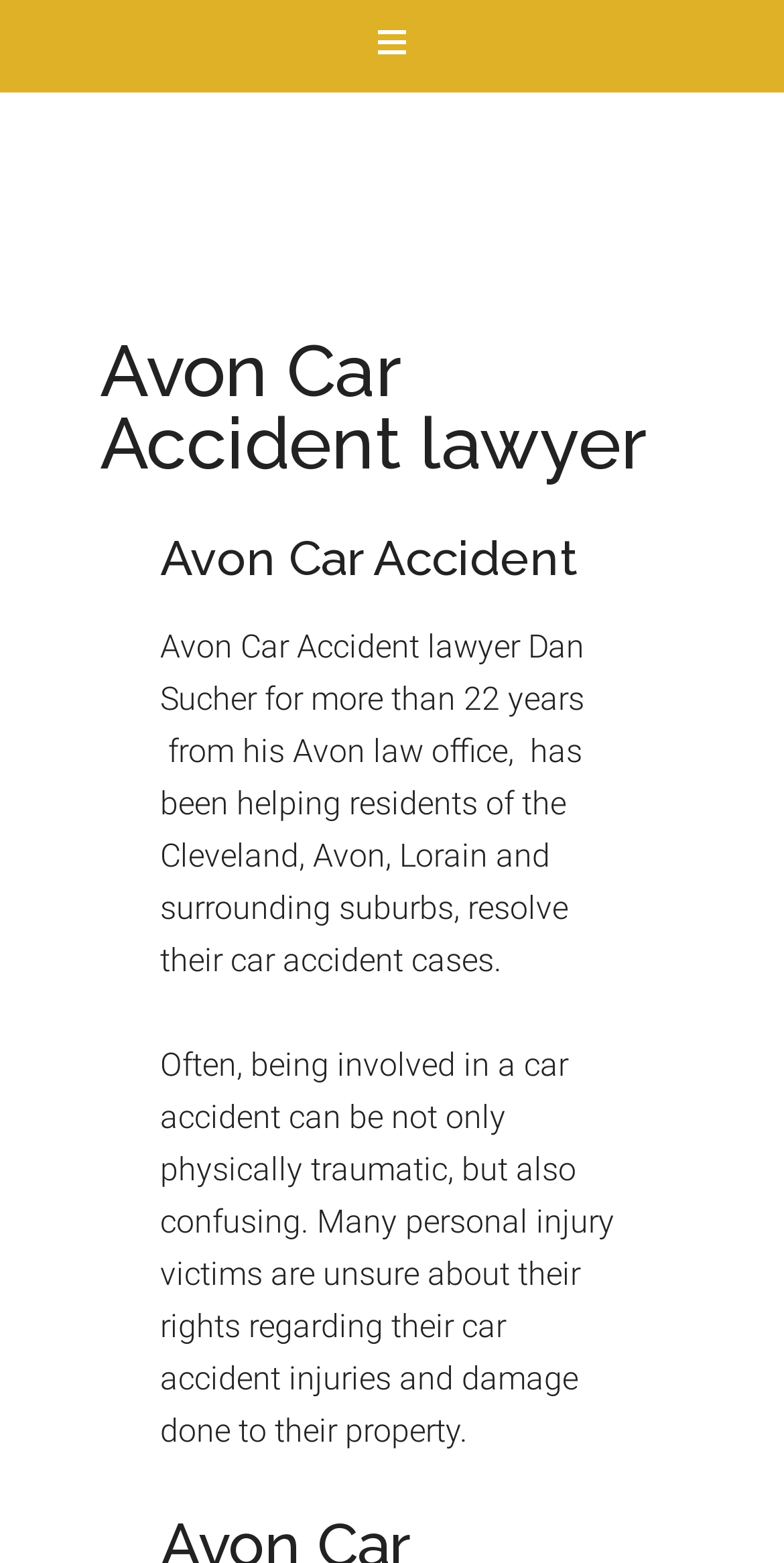Find the primary header on the webpage and provide its text.

Avon Car Accident lawyer